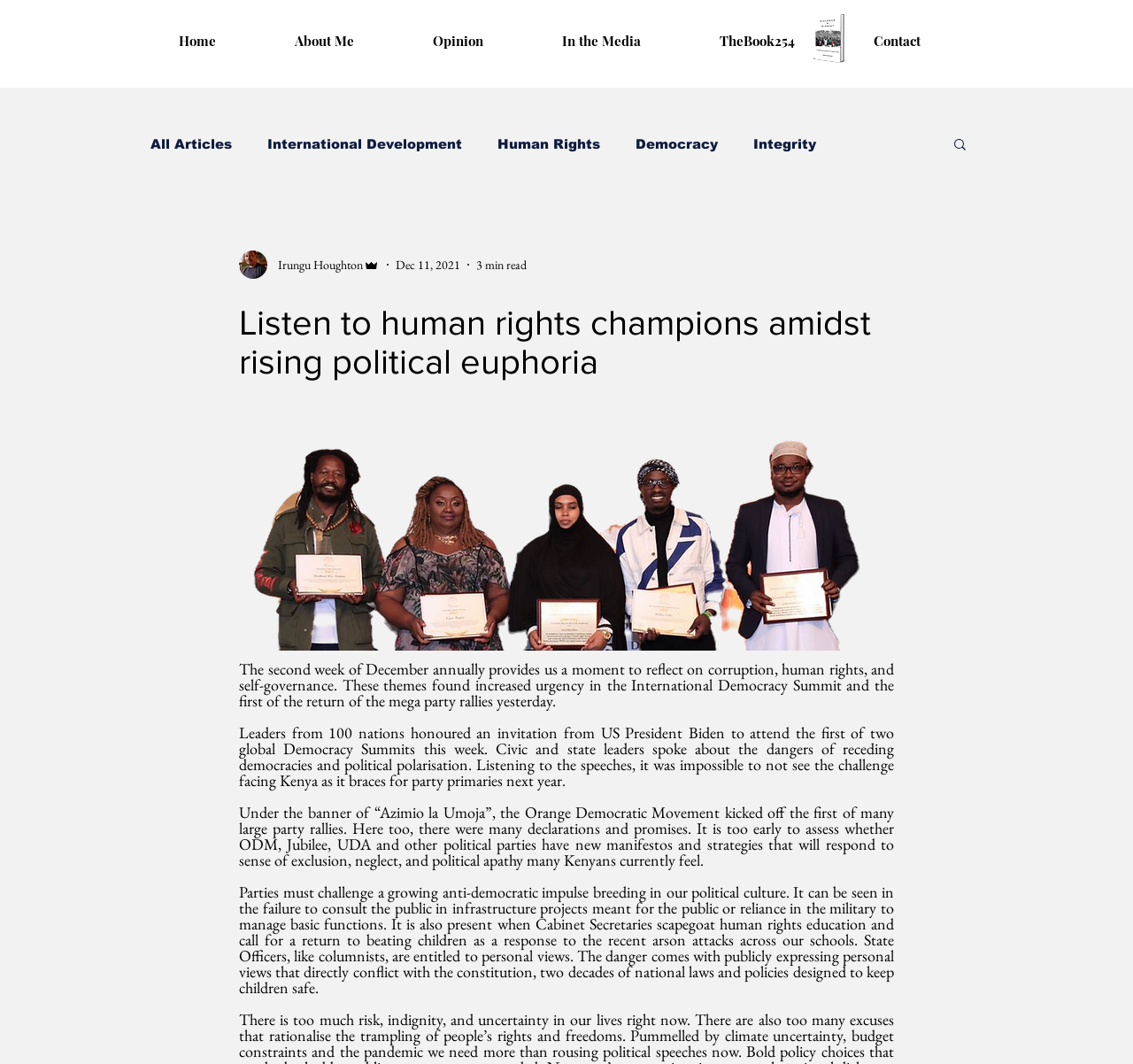Find and indicate the bounding box coordinates of the region you should select to follow the given instruction: "Click the Home link".

[0.146, 0.023, 0.248, 0.054]